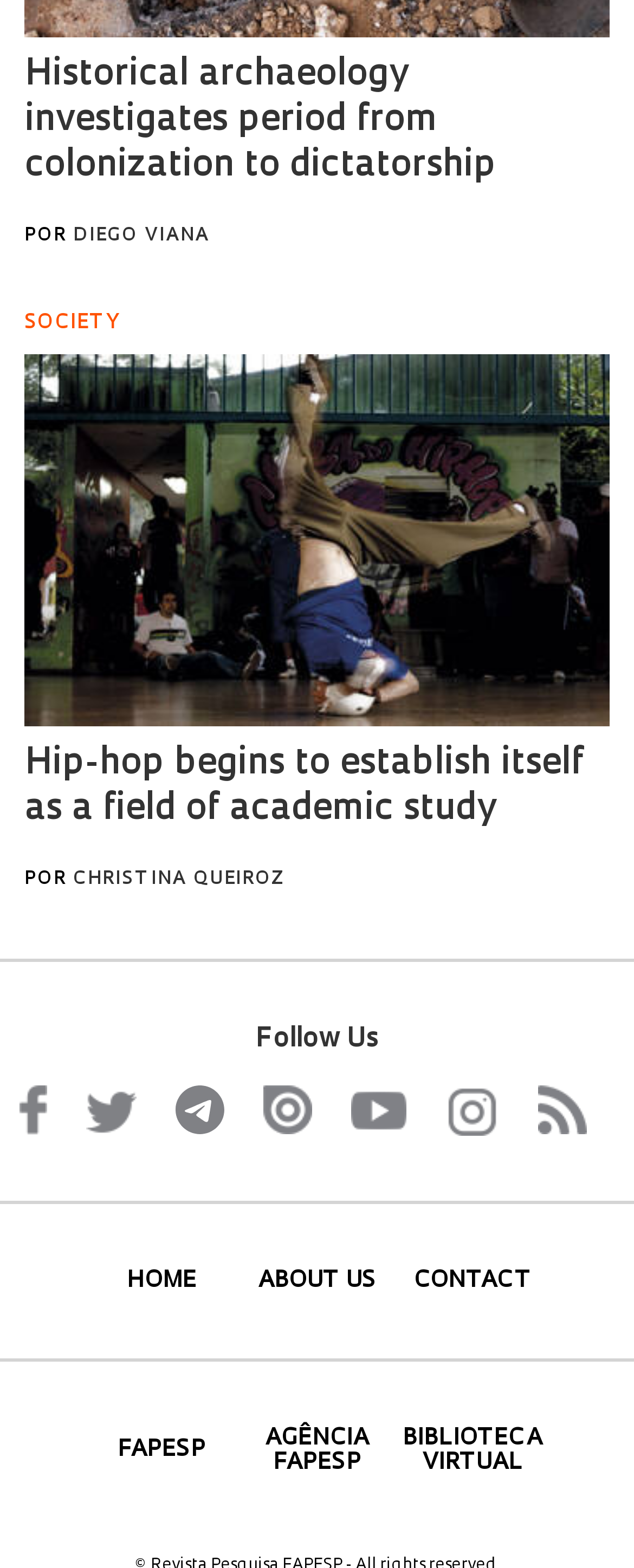Find the bounding box coordinates of the element I should click to carry out the following instruction: "Follow us on Facebook".

[0.031, 0.692, 0.074, 0.724]